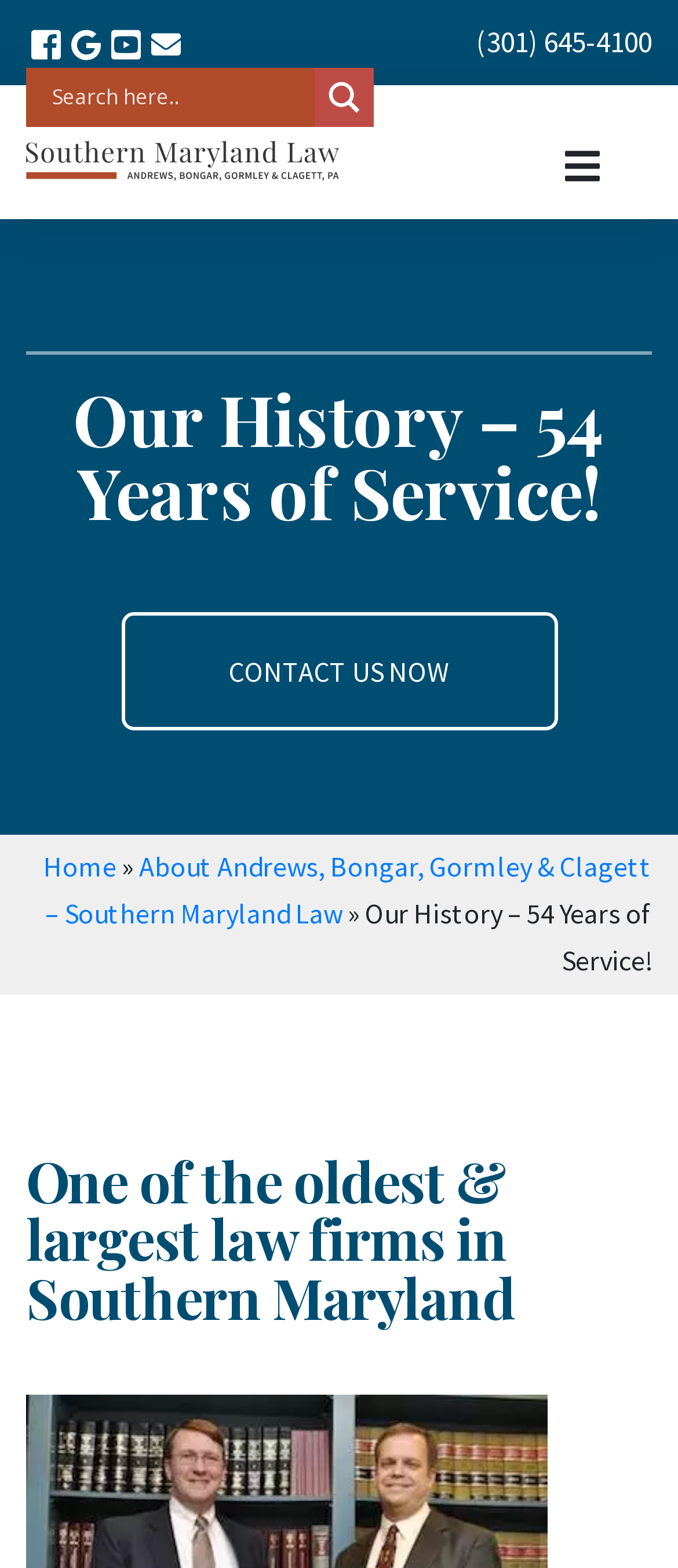Can you give a comprehensive explanation to the question given the content of the image?
What is the name of the law firm?

I found the name of the law firm by looking at the link element with the text 'Southern Maryland Law' located at the top left corner of the webpage, which also has an image with the same name.